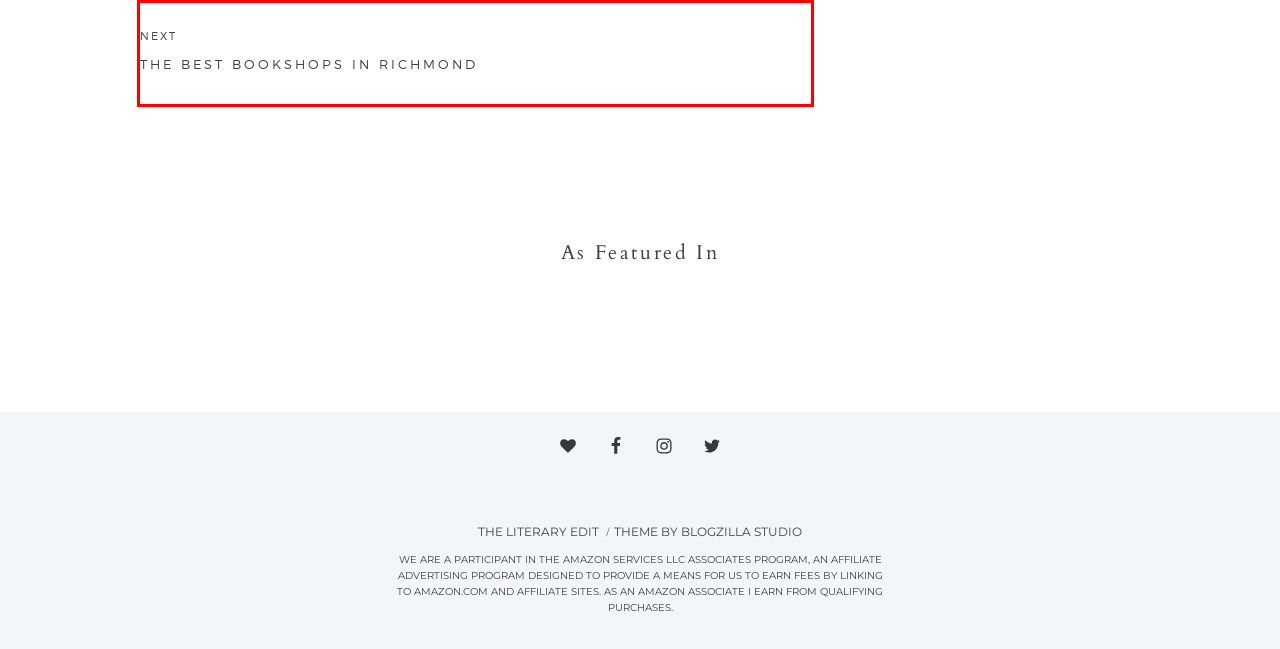Please examine the screenshot provided, which contains a red bounding box around a UI element. Select the webpage description that most accurately describes the new page displayed after clicking the highlighted element. Here are the candidates:
A. Stylish Stays Archives - The Literary Edit
B. Cleopatra and Frankenstein Book Review
C. modern + simple websites - blogzilla
D. The best bookshops in Richmond - The Literary Edit
E. Shoe Dog Review - The Literary Edit
F. Travel Blog for Book Lovers | Bookshops | Literary City Guides | The Literary Edit
G. The Sense of an Ending Book Review - The Literary Edit
H. A Fine Balance Book Review - The Literary Edit

D